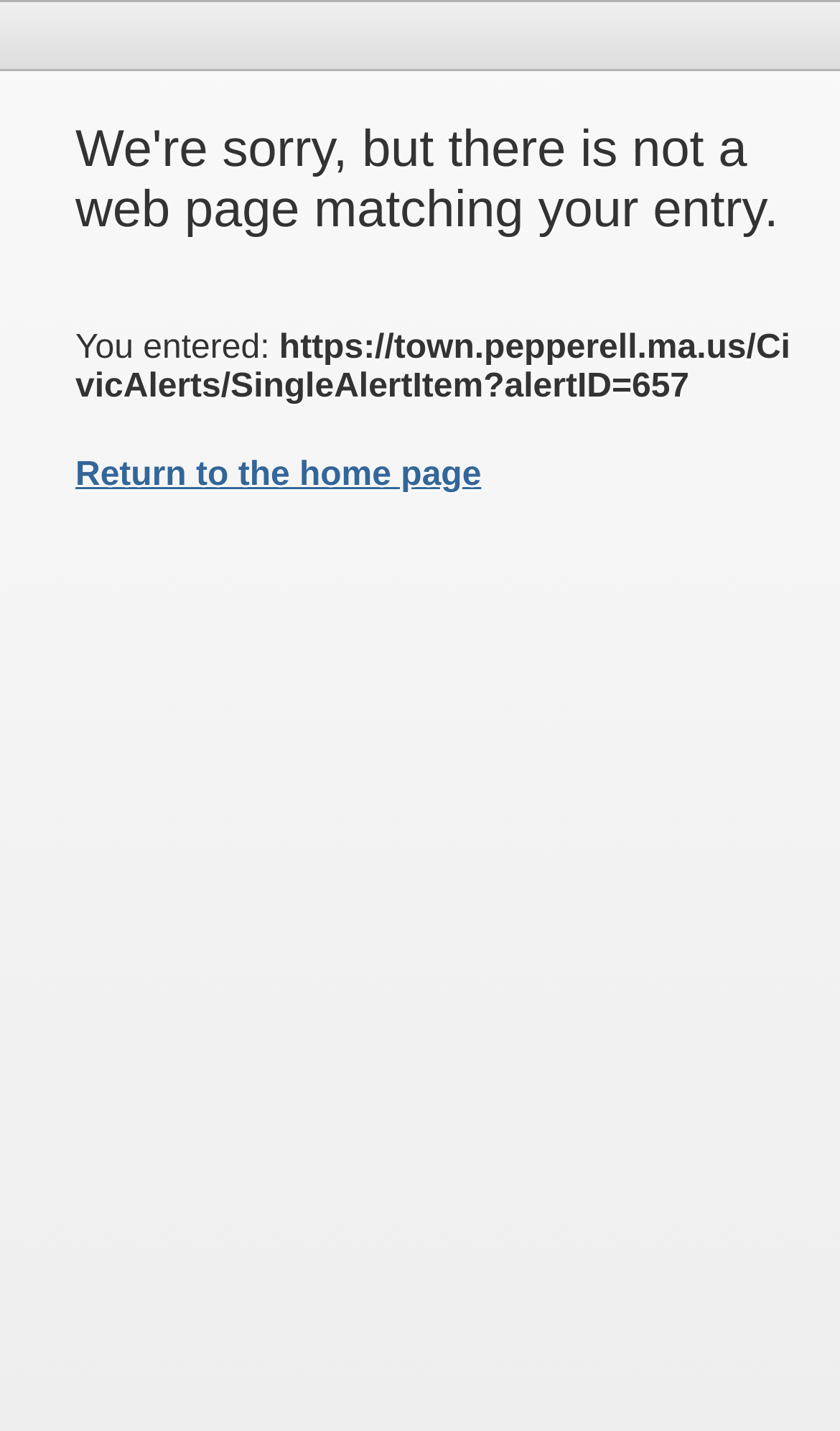How many rows are there in the main table?
Please give a well-detailed answer to the question.

The main table has three rows, each containing a gridcell with different information, including the error message, the URL entered by the user, and the suggested action.